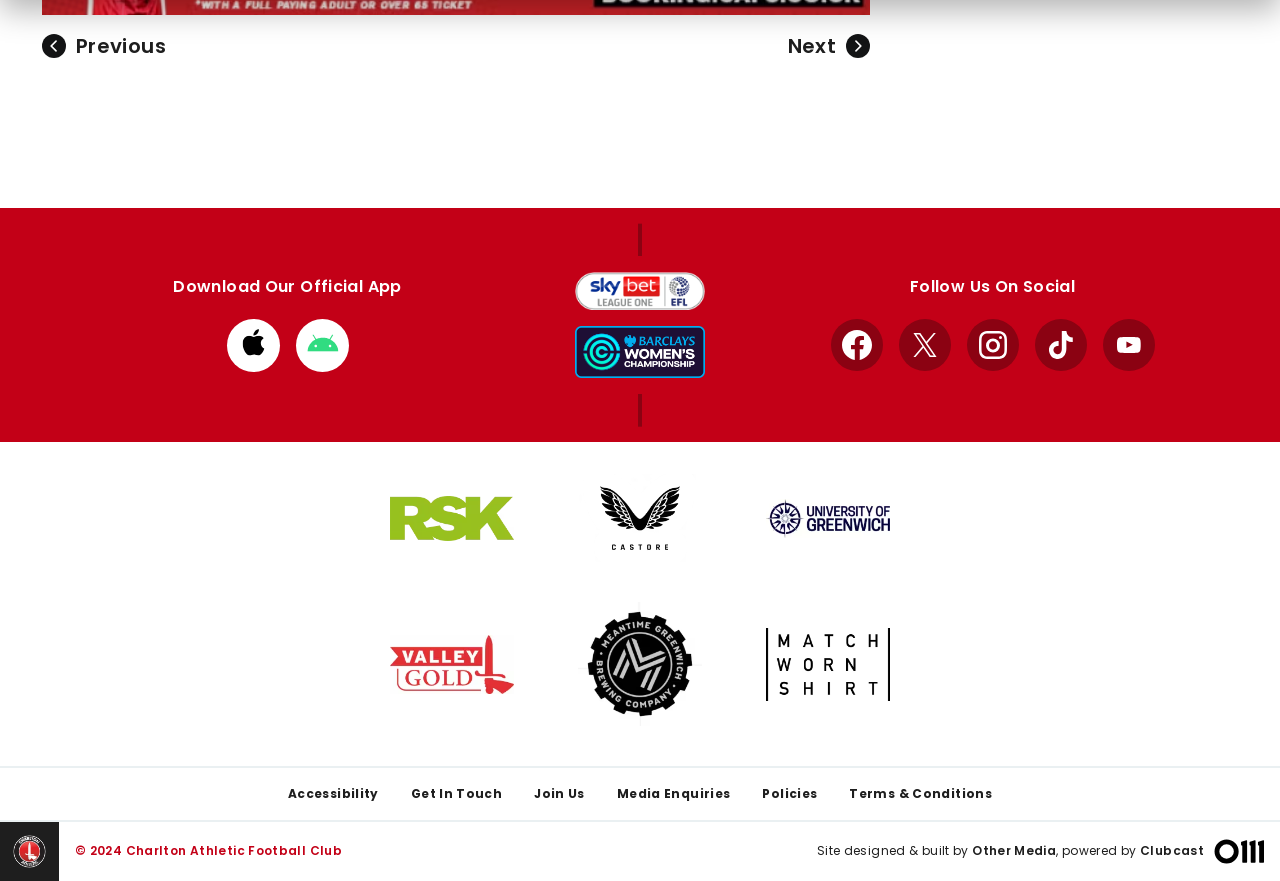Specify the bounding box coordinates for the region that must be clicked to perform the given instruction: "Download the app from Apple store".

[0.177, 0.362, 0.218, 0.422]